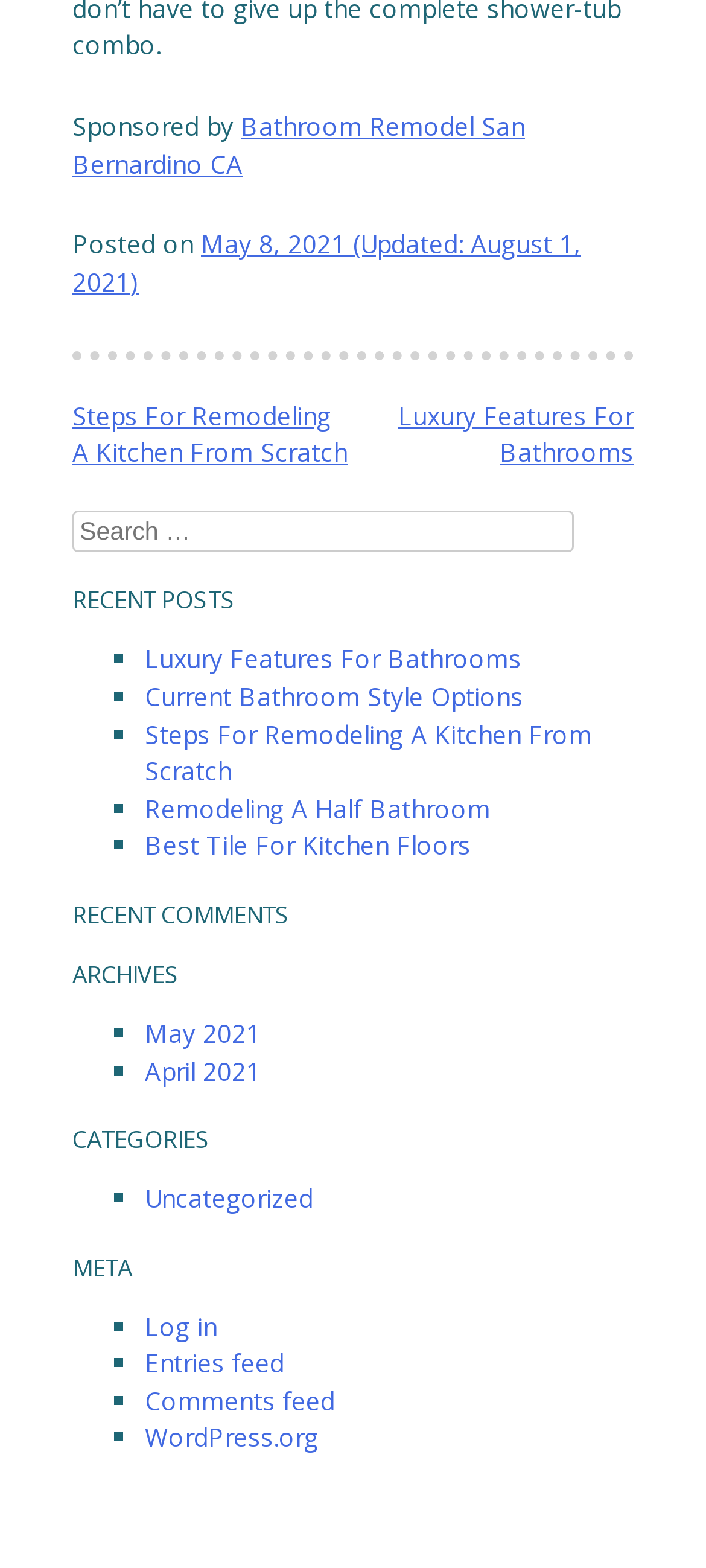Please respond to the question using a single word or phrase:
What is the category of the post 'Luxury Features For Bathrooms'?

Uncategorized